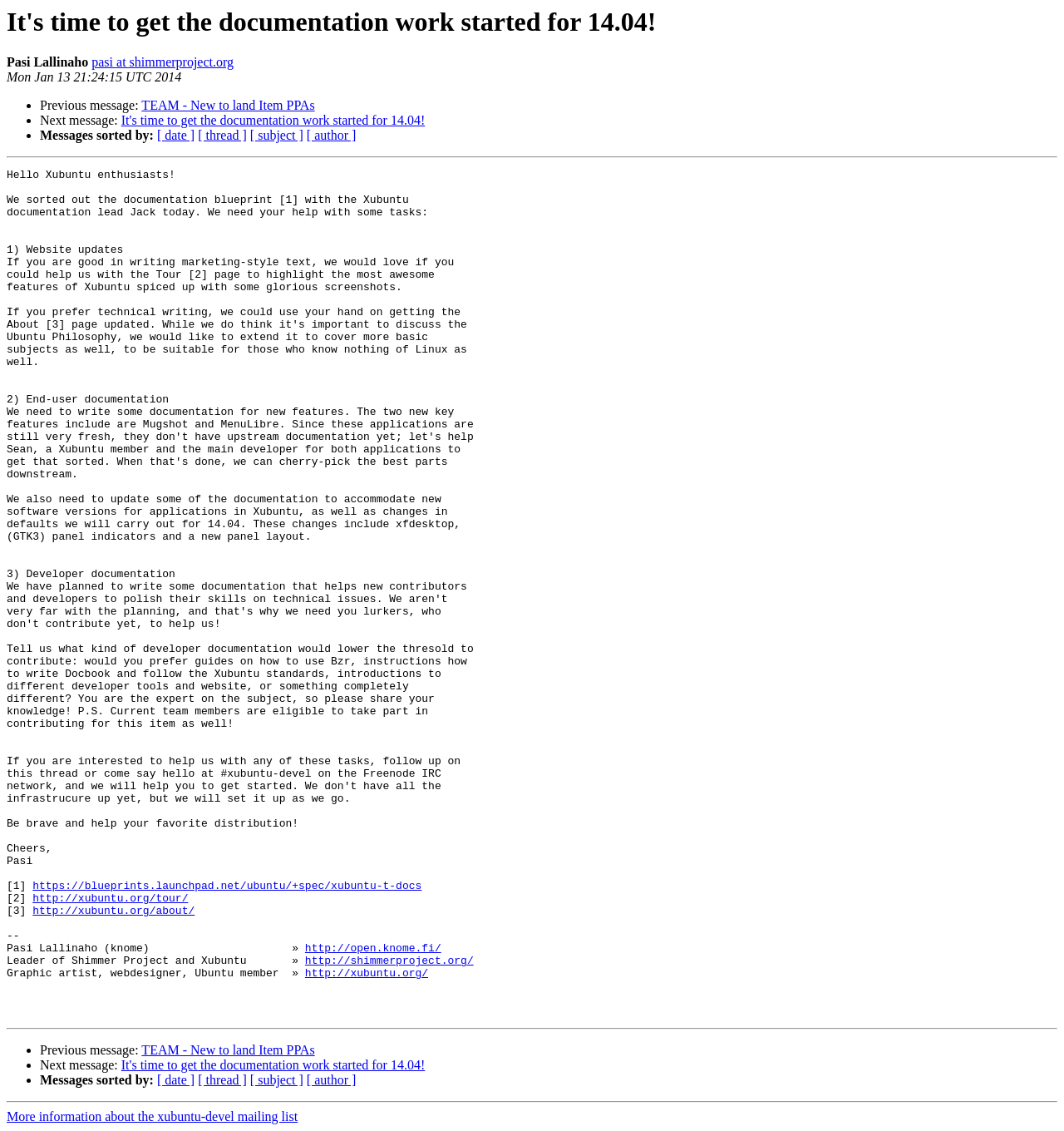Please determine the bounding box of the UI element that matches this description: http://xubuntu.org/about/. The coordinates should be given as (top-left x, top-left y, bottom-right x, bottom-right y), with all values between 0 and 1.

[0.031, 0.8, 0.184, 0.811]